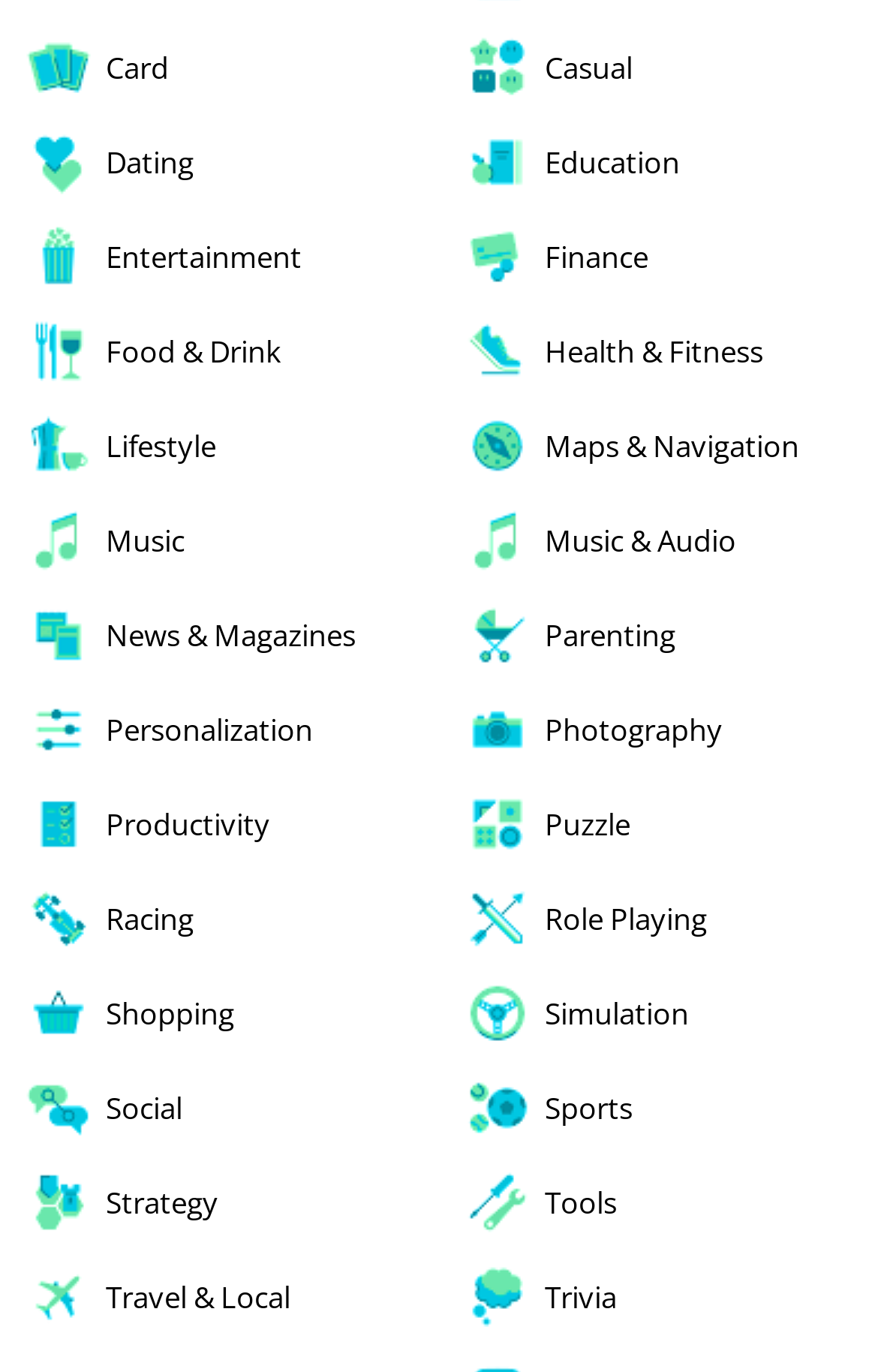Find and provide the bounding box coordinates for the UI element described with: "Travel & Local".

[0.0, 0.911, 0.5, 0.98]